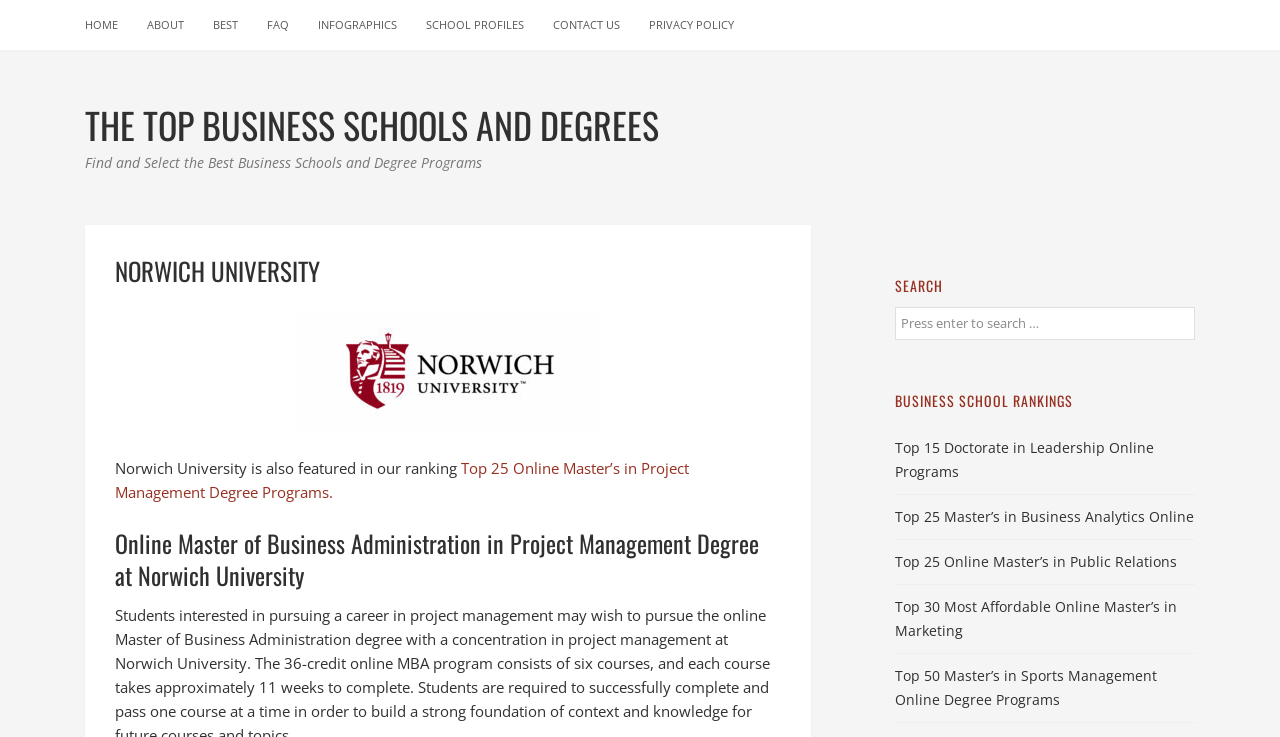Locate the bounding box coordinates of the clickable region to complete the following instruction: "search for business schools."

[0.699, 0.417, 0.934, 0.461]